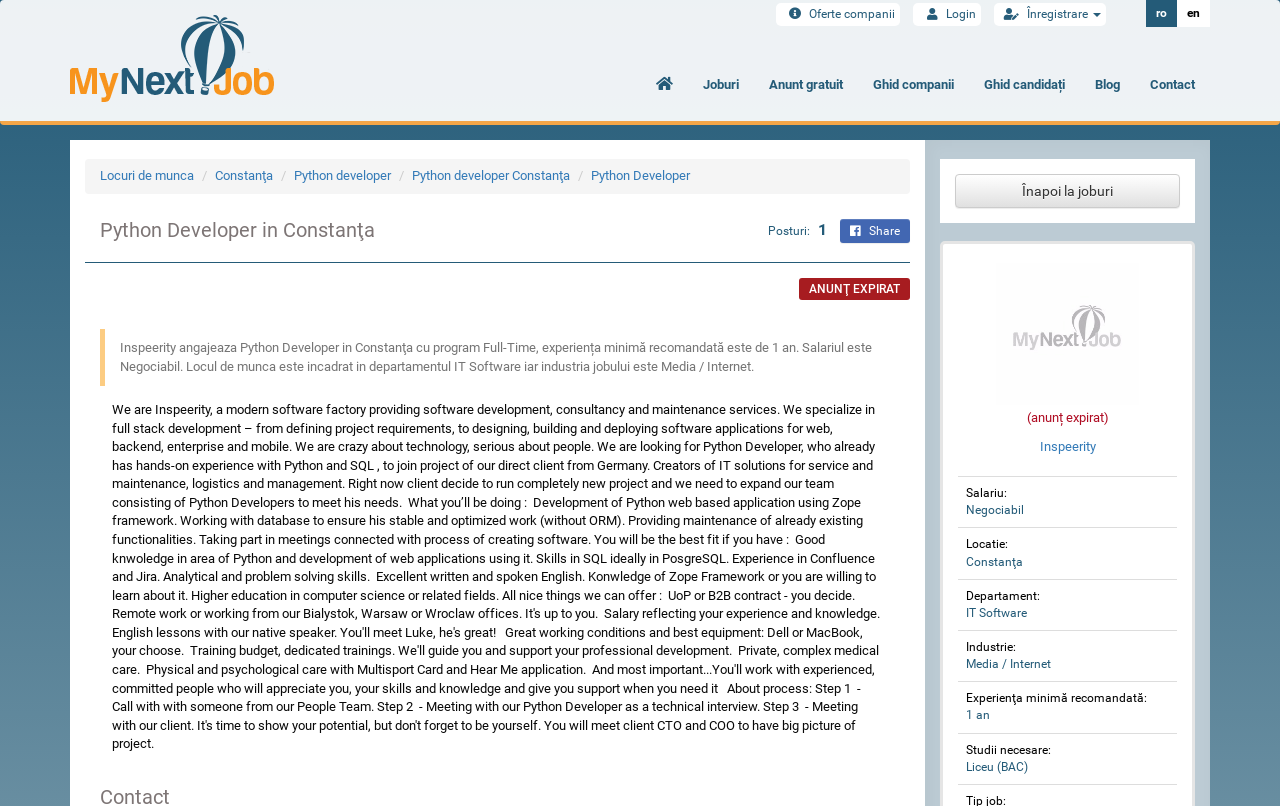Given the following UI element description: "Ghid candidați", find the bounding box coordinates in the webpage screenshot.

[0.757, 0.074, 0.844, 0.136]